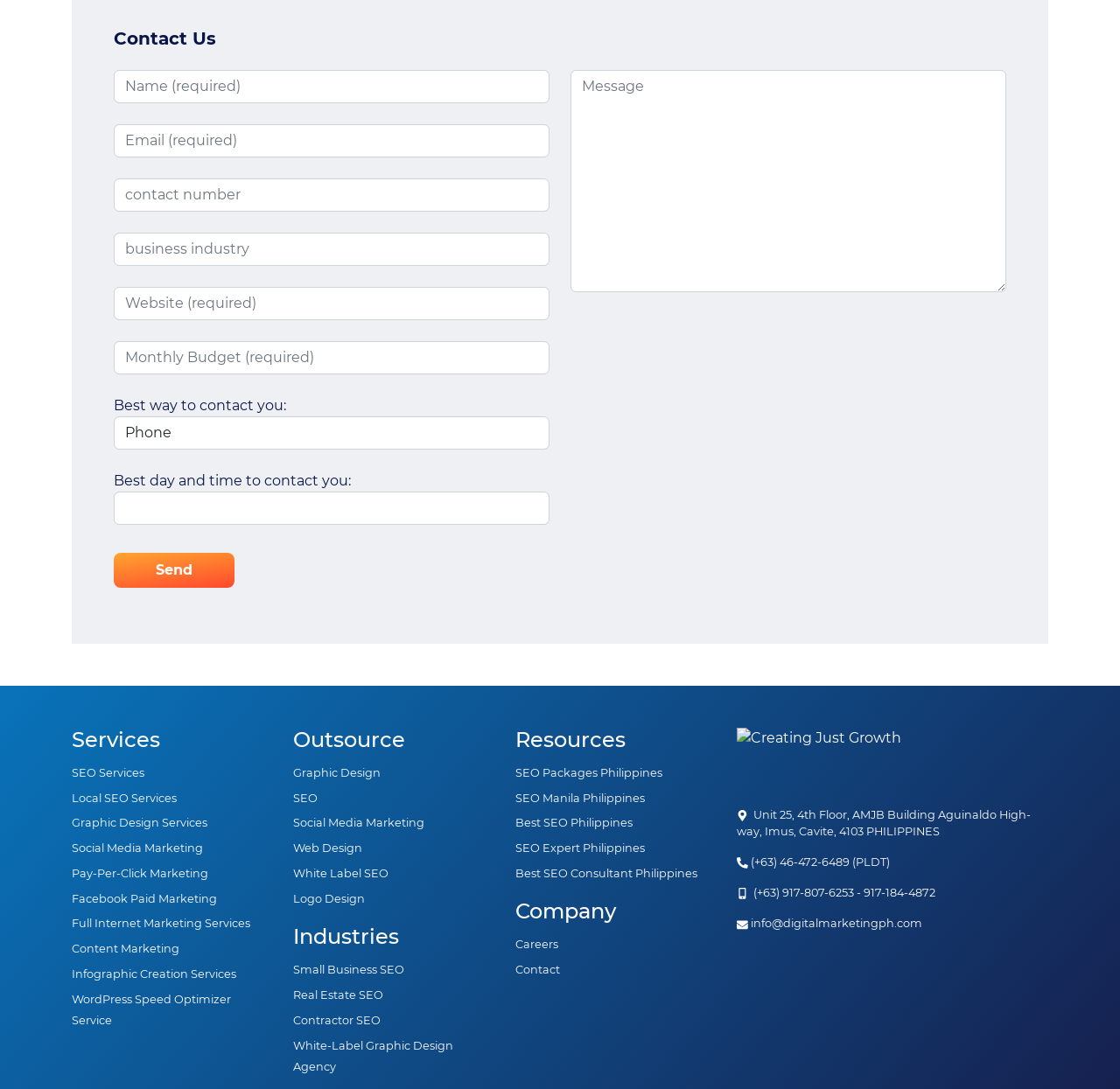What services does the company offer?
Using the details from the image, give an elaborate explanation to answer the question.

The company offers various services, including SEO Services, Local SEO Services, Graphic Design Services, Social Media Marketing, and more, as listed under the 'Services' heading.